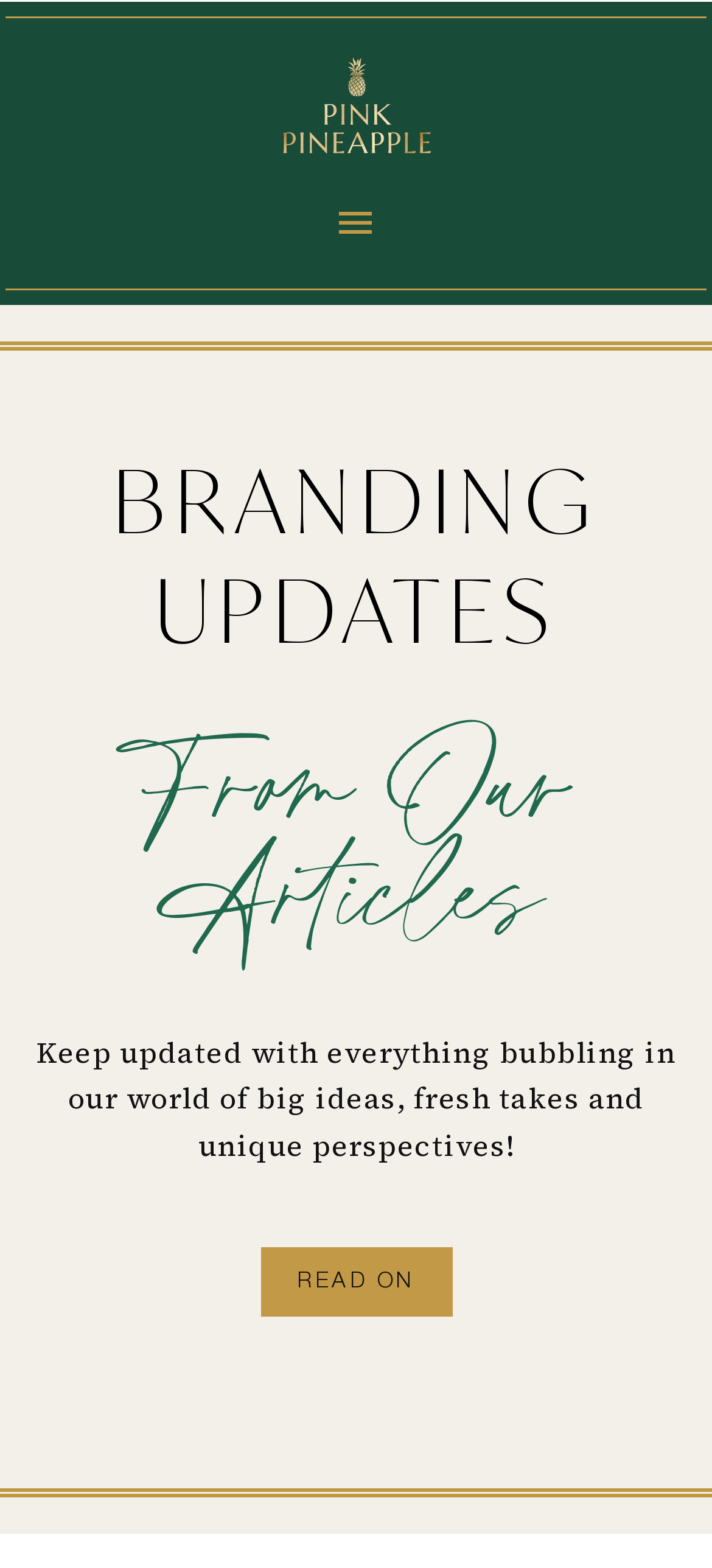Show the bounding box coordinates for the HTML element described as: "Pink Pineapple Branding".

[0.345, 0.035, 0.655, 0.128]